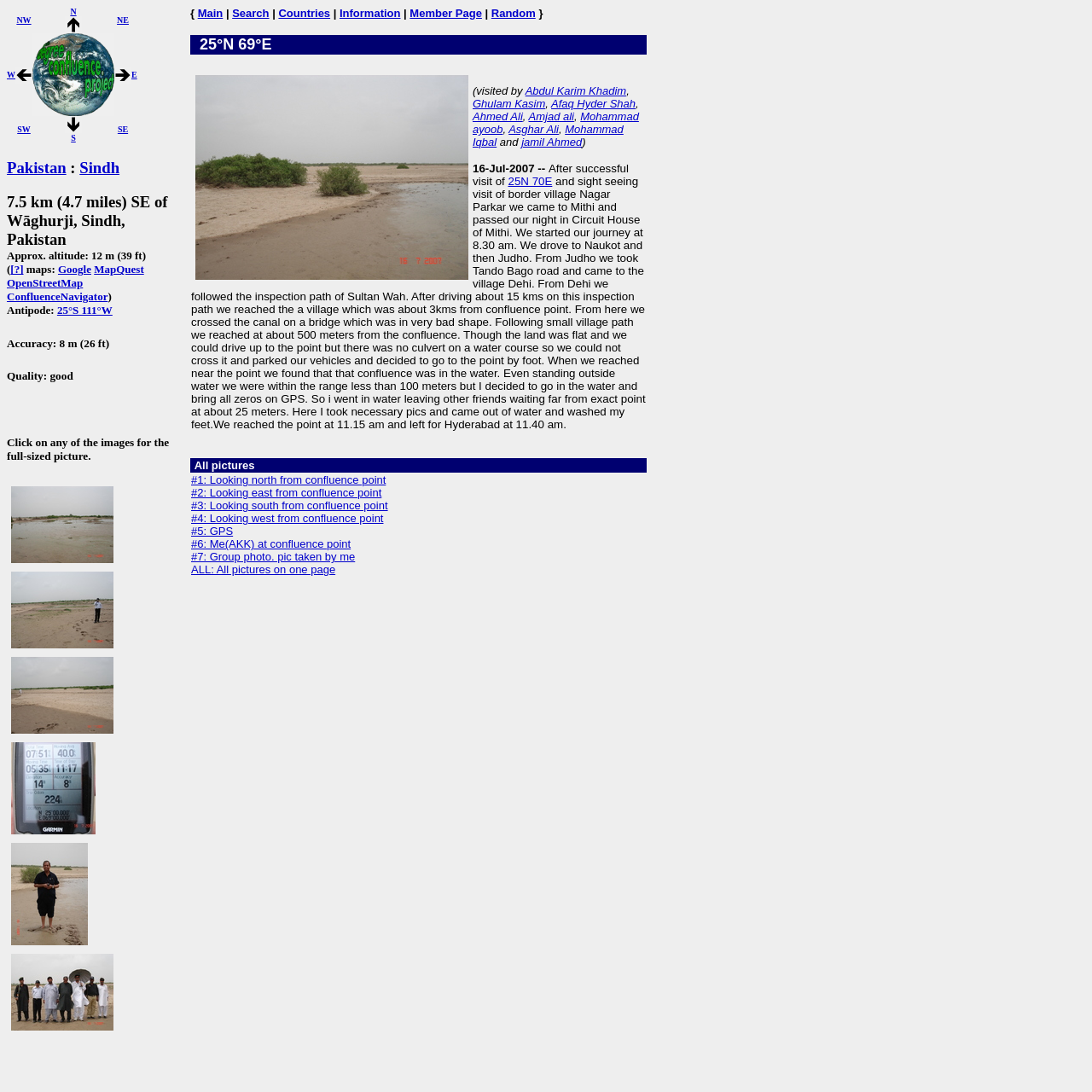Provide an in-depth description of the elements and layout of the webpage.

This webpage is about the Degree Confluence Project, specifically a confluence point in Pakistan, Sindh. The page is divided into two main sections. On the left side, there is a table with multiple rows, each containing links and images related to the confluence project. The top row has links to different directions (W, NW, N, NE, E, SW, S, SE) and an image for each direction. Below that, there are rows with links to the Degree Confluence Project, maps, and antipode information.

On the right side, there is a long text block describing the confluence point, including its location, altitude, and accuracy. The text also mentions the antipode and provides links to maps and other related information. Below the text, there are multiple headings, including "Accuracy", "Quality", and "Click on any of the images for the full-sized picture". Following these headings, there are links to images with captions, such as "#2: Looking east from confluence point" and "#3: Looking south from confluence point".

At the bottom of the page, there is a navigation menu with links to "Main", "Search", "Countries", "Information", "Member Page", and "Random". Additionally, there is a table with a confluence point location (25°N 69°E) and a long text block describing a visit to the confluence point, including the journey, the terrain, and the experience of reaching the point. The text also mentions the time of arrival and departure and provides links to multiple images taken at the confluence point.